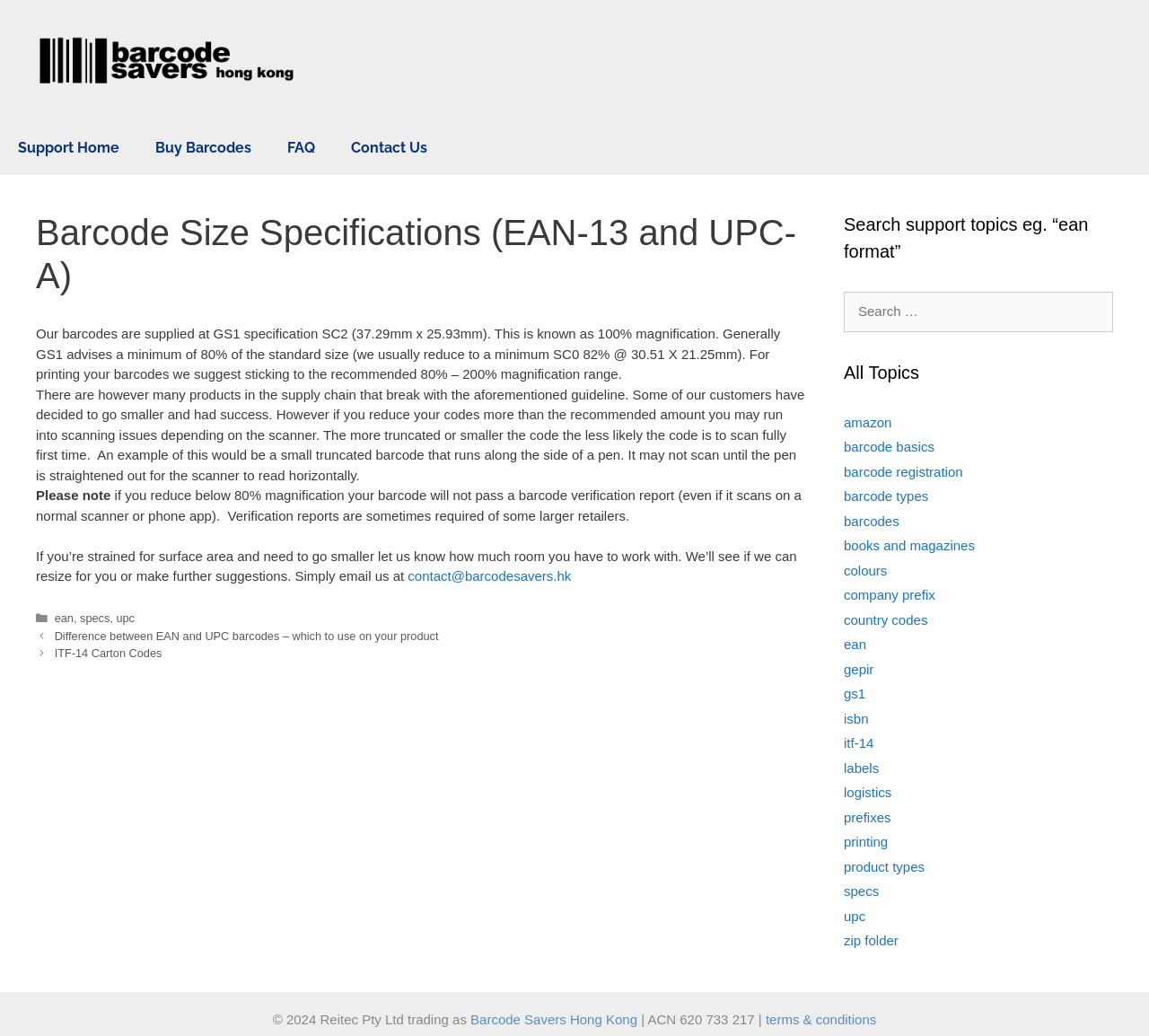Please provide a comprehensive answer to the question below using the information from the image: What is the company name mentioned in the footer?

The company name mentioned in the footer is Barcode Savers Hong Kong, which is a trading name of Reitec Pty Ltd.